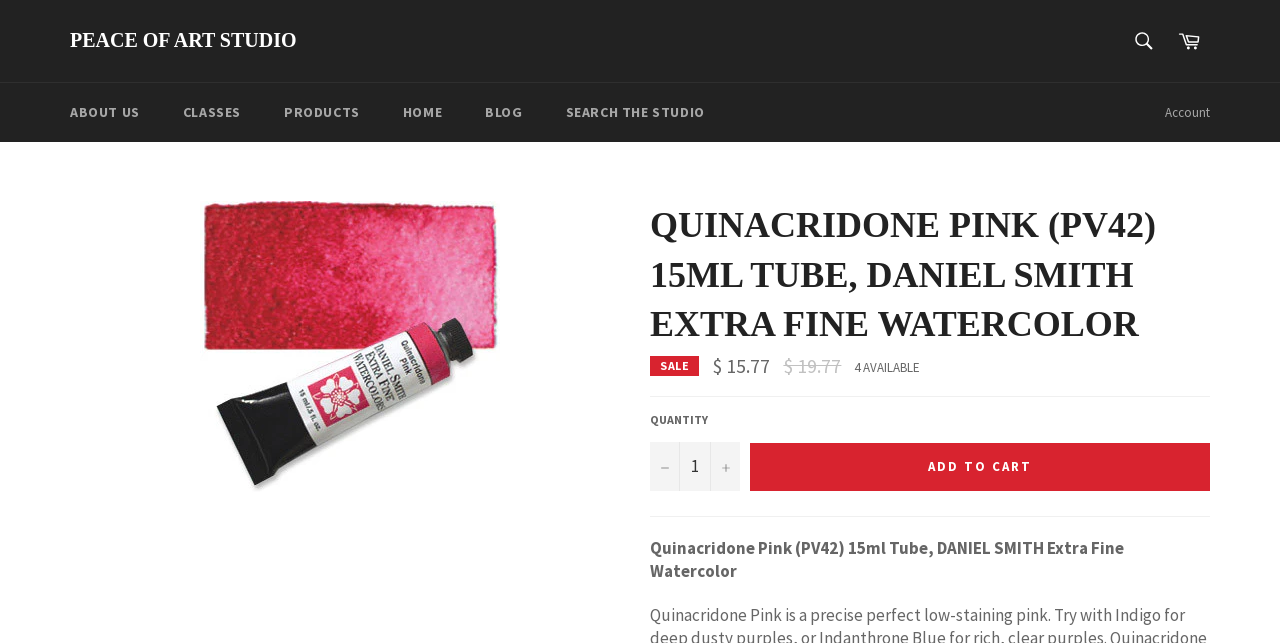Determine the bounding box coordinates for the HTML element mentioned in the following description: "Account". The coordinates should be a list of four floats ranging from 0 to 1, represented as [left, top, right, bottom].

[0.902, 0.13, 0.953, 0.22]